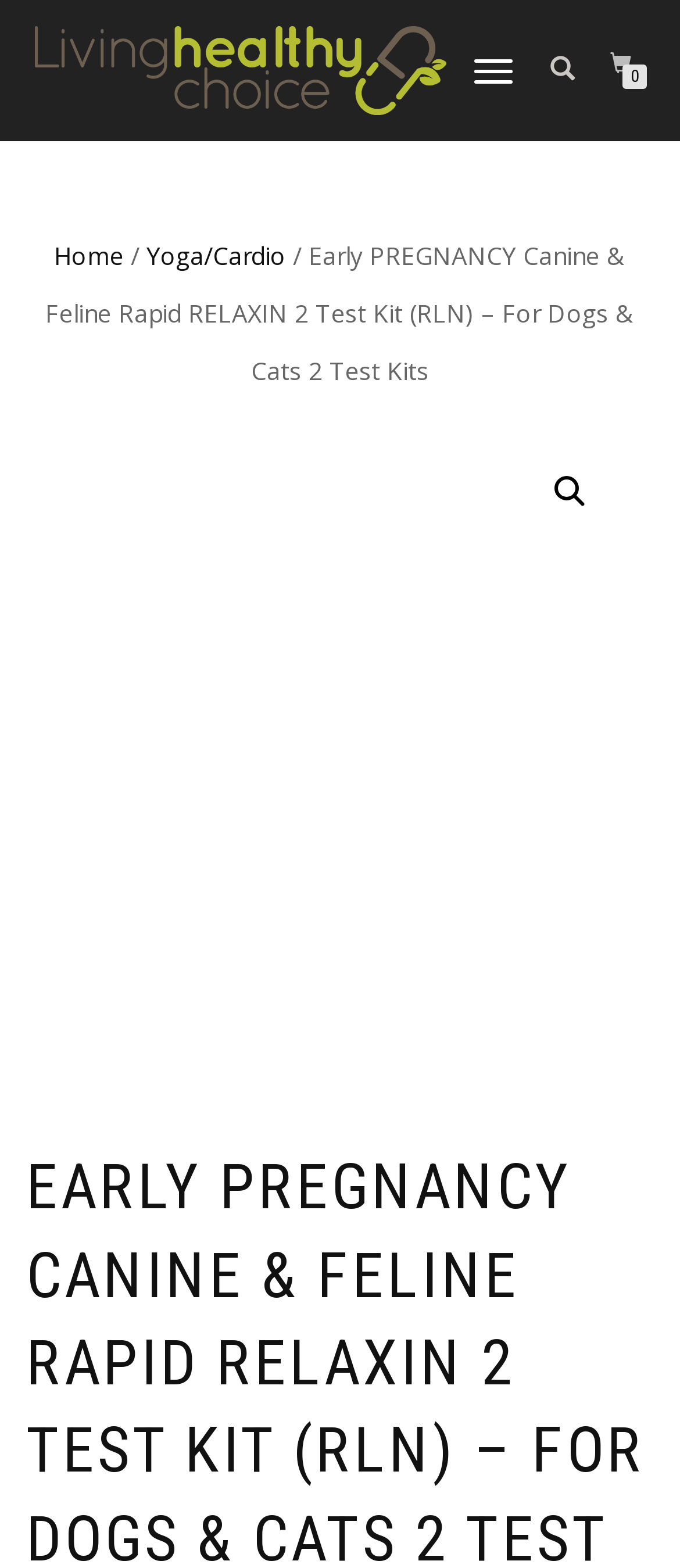Please answer the following question using a single word or phrase: 
Is there a search function on the page?

Yes